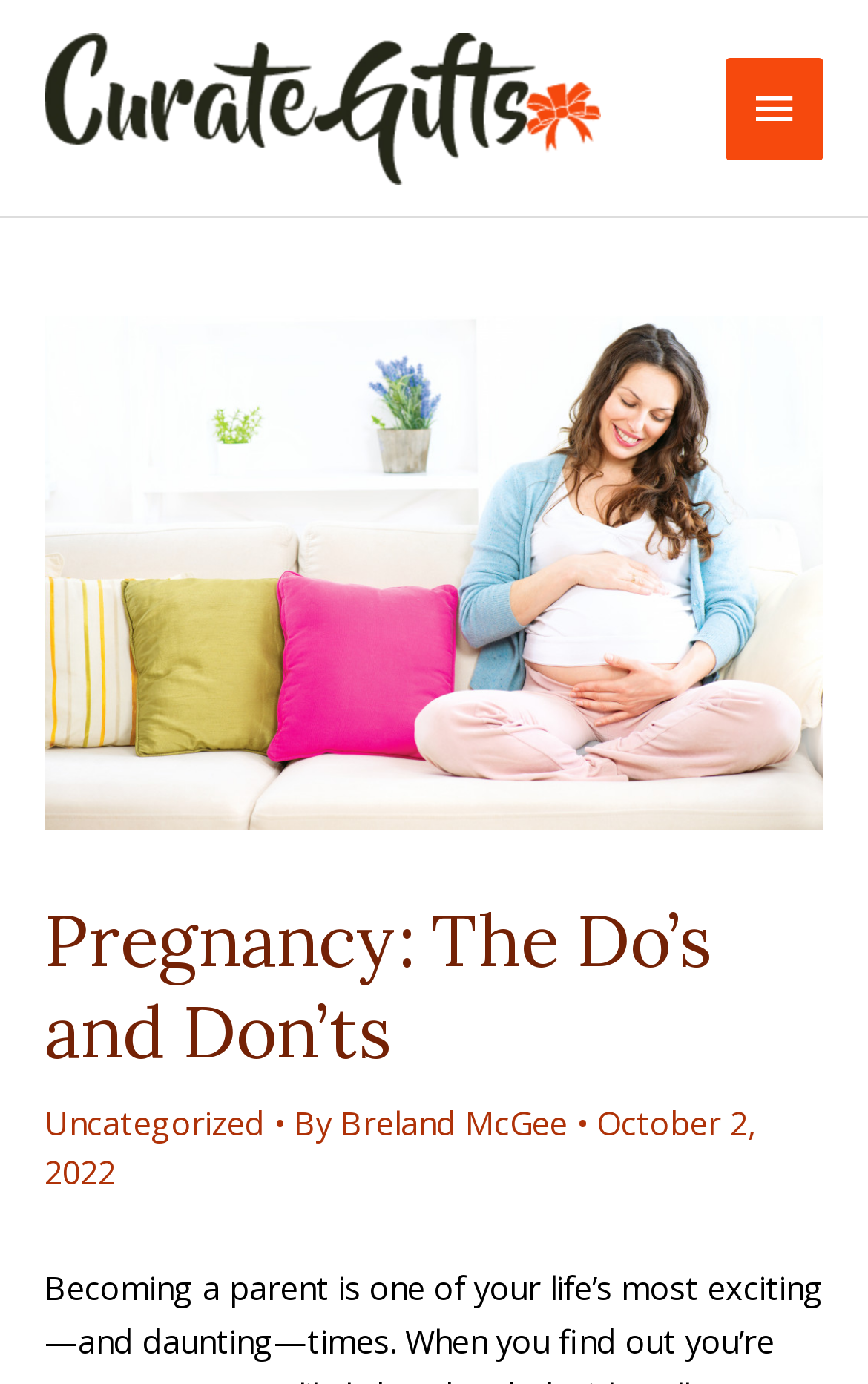Identify the bounding box for the given UI element using the description provided. Coordinates should be in the format (top-left x, top-left y, bottom-right x, bottom-right y) and must be between 0 and 1. Here is the description: Breland McGee

[0.392, 0.795, 0.664, 0.828]